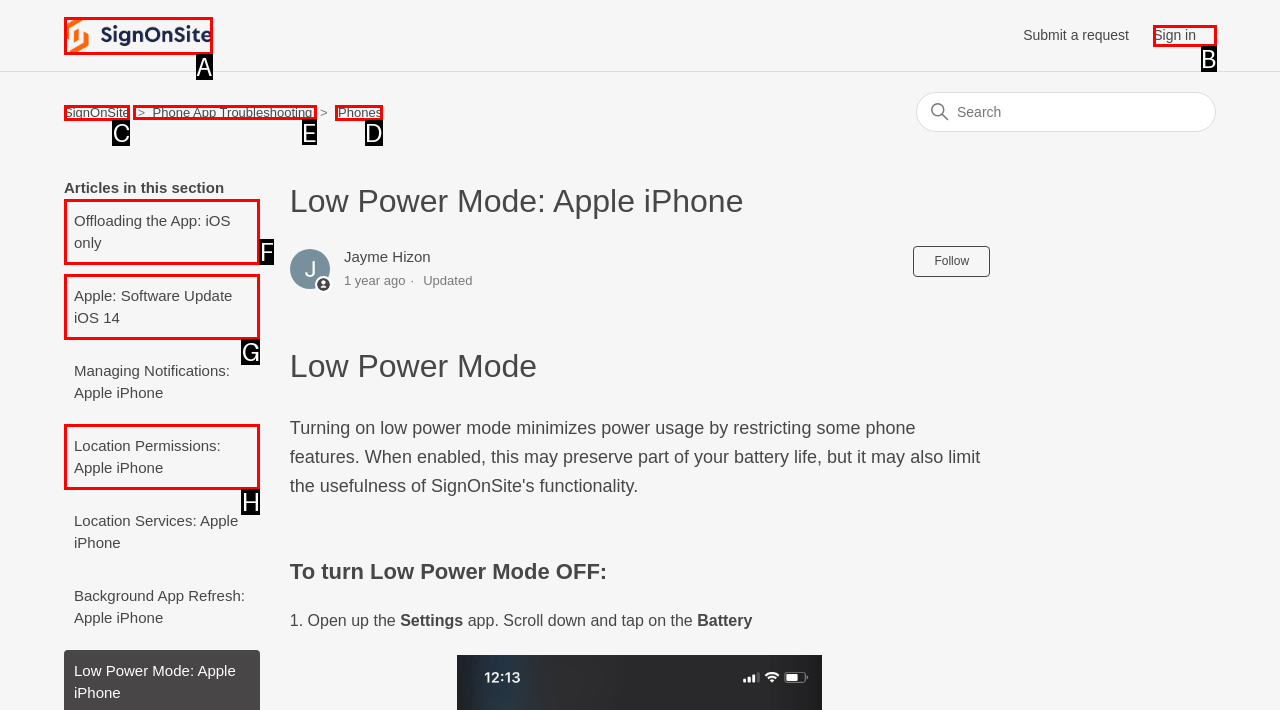Which UI element should be clicked to perform the following task: Go to Phone App Troubleshooting? Answer with the corresponding letter from the choices.

E